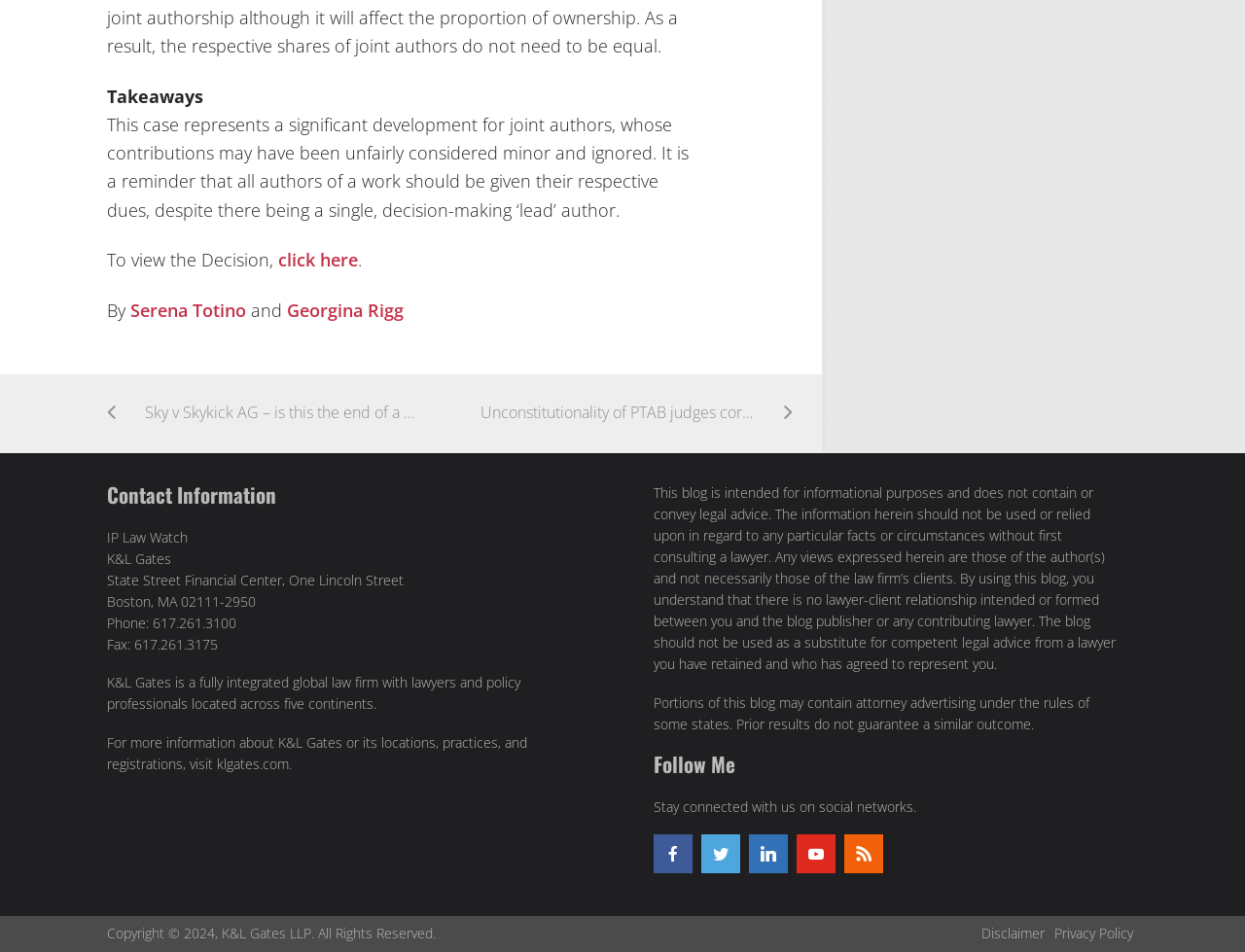Identify the bounding box coordinates of the area you need to click to perform the following instruction: "Read the article about Sky v Skykick AG".

[0.086, 0.394, 0.361, 0.476]